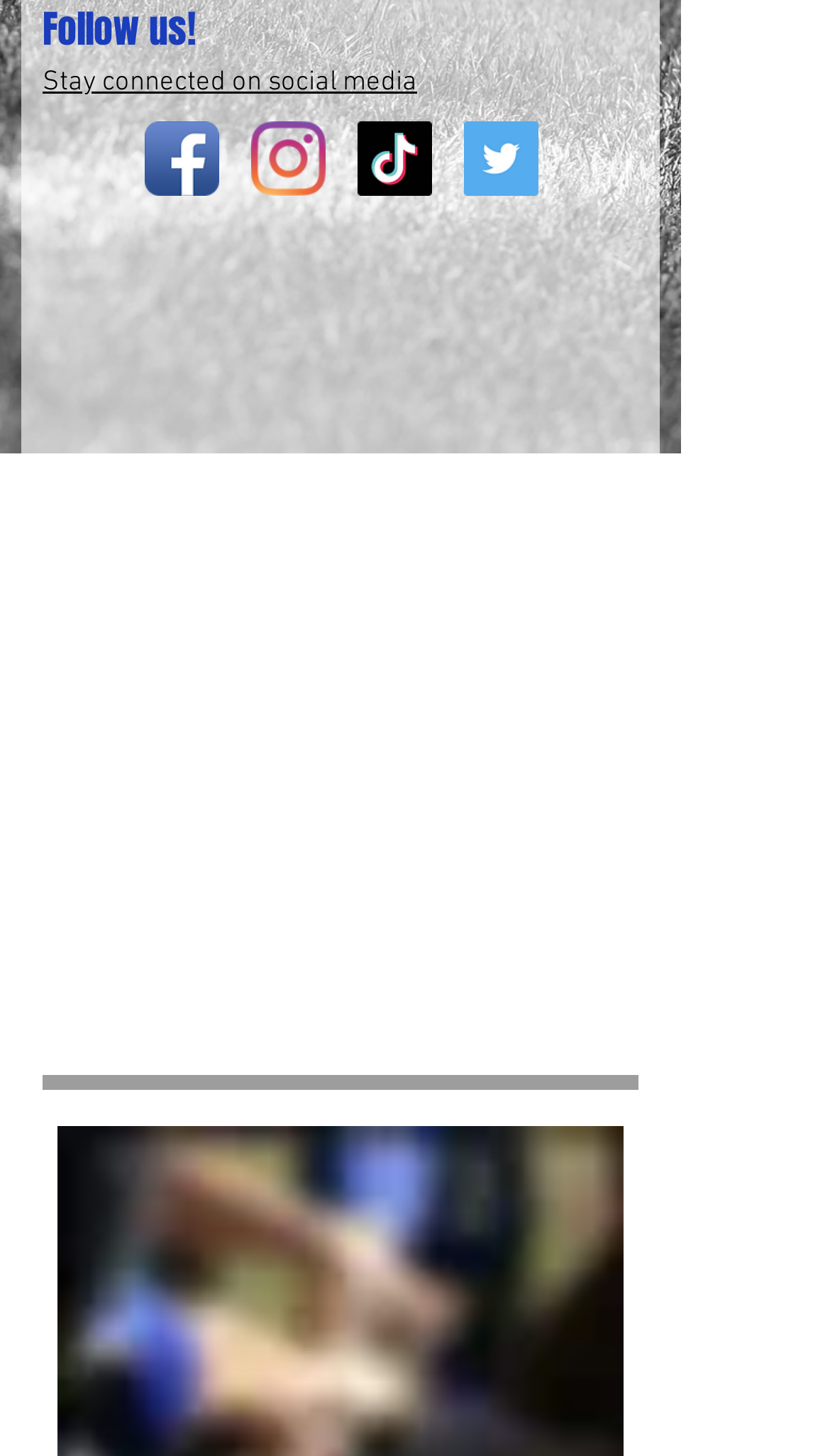Identify the bounding box coordinates for the UI element described by the following text: "aria-label="Twitter"". Provide the coordinates as four float numbers between 0 and 1, in the format [left, top, right, bottom].

[0.559, 0.083, 0.649, 0.135]